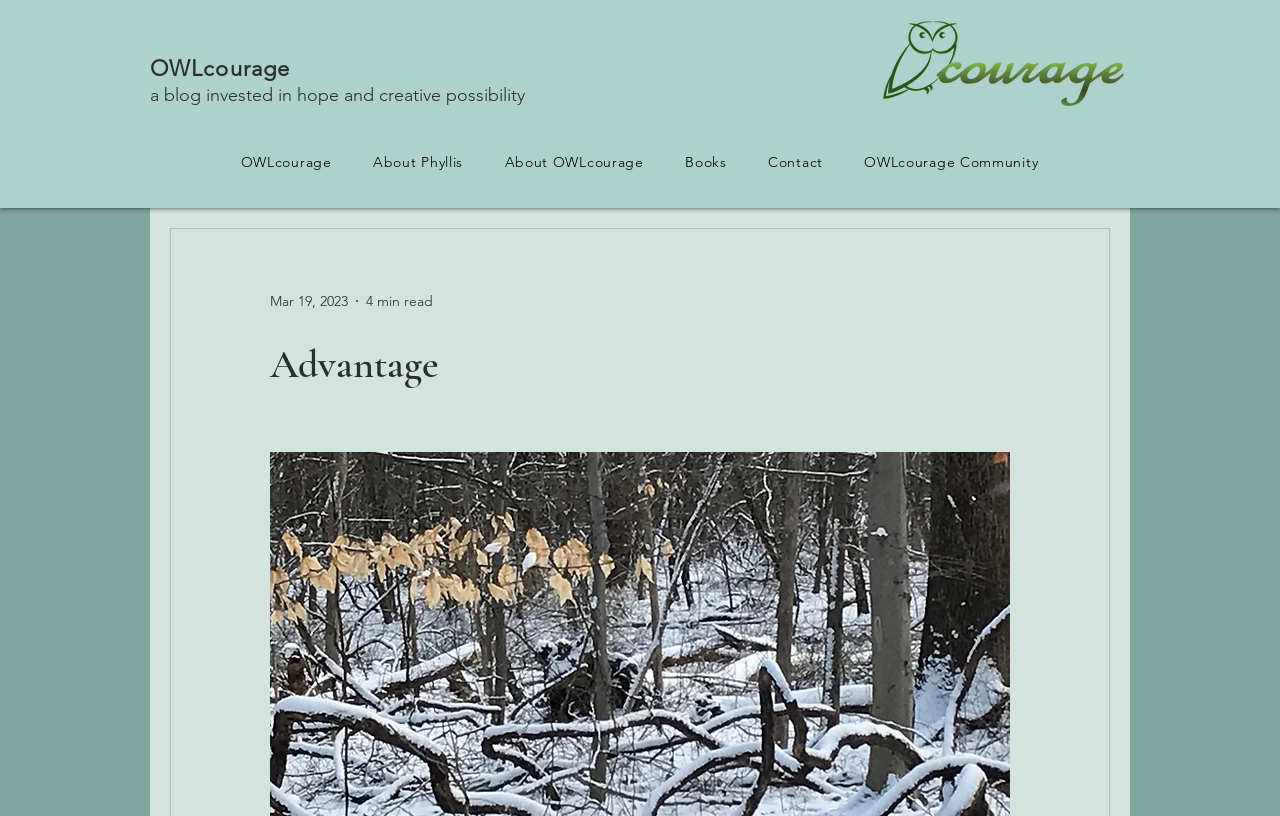What is the date of the current article? Look at the image and give a one-word or short phrase answer.

Mar 19, 2023